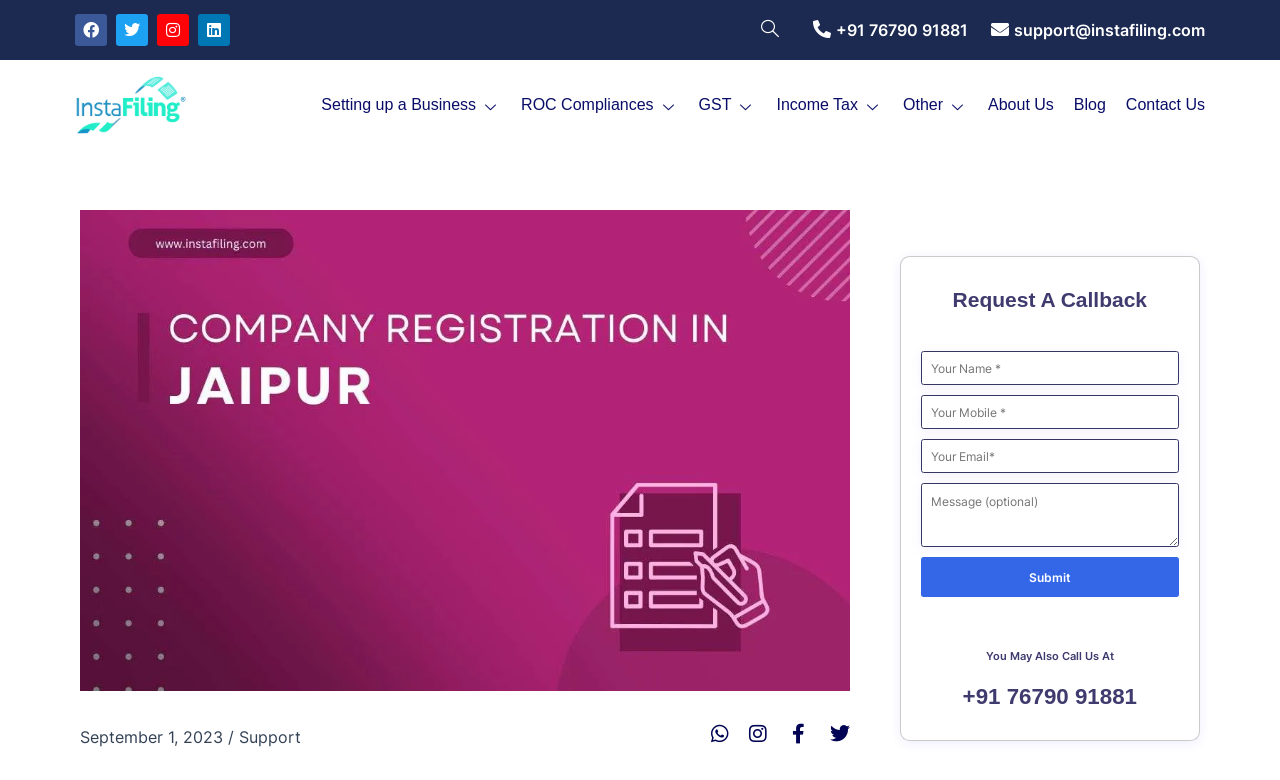Based on the image, give a detailed response to the question: What is the topic of the blog section on the webpage?

The blog section is likely related to business registration and compliance, as the webpage is focused on company registration in Jaipur and complying with legal requirements.